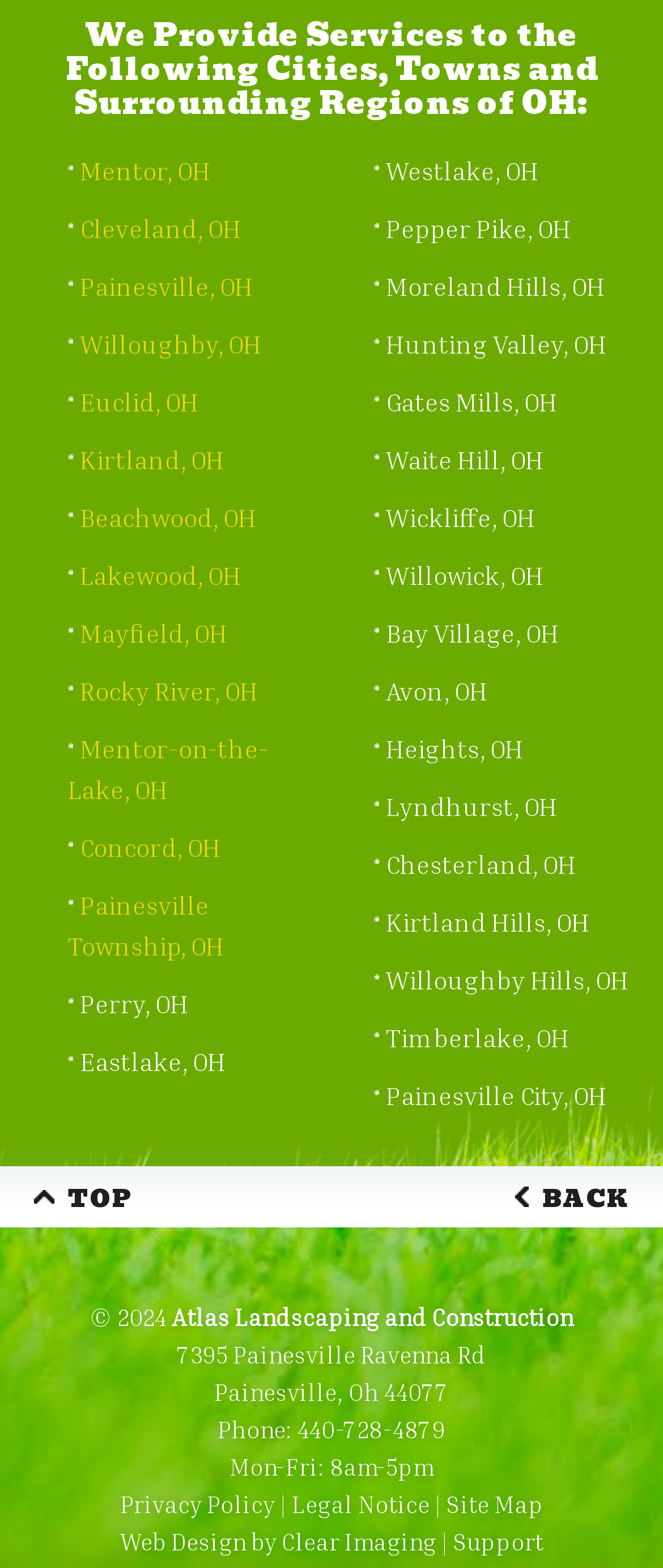With reference to the image, please provide a detailed answer to the following question: Who designed the website of Atlas Landscaping and Construction?

The website design credit is given to Clear Imaging, as indicated by the link at the bottom of the webpage.